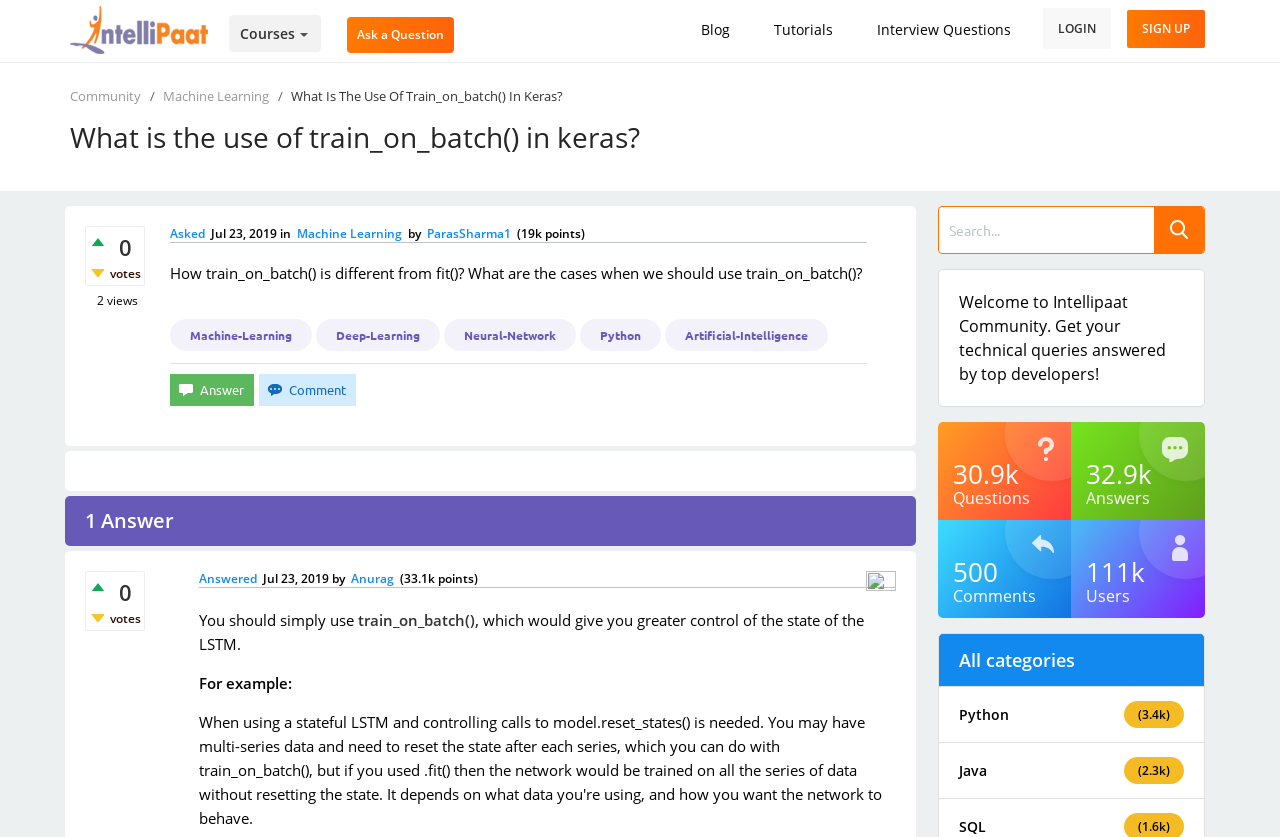Generate a comprehensive caption for the webpage you are viewing.

This webpage is a question-and-answer forum focused on machine learning and related topics. At the top, there are links to "LOGIN" and "SIGN UP" on the right, and a logo of "Intellipaat Community" on the left, accompanied by a link to the community's homepage. Below this, there are navigation links to "Courses", "Ask a Question", "Blog", "Tutorials", "Interview Questions", and "Community".

The main content of the page is a question titled "What is the use of train_on_batch() in keras?" with a description "How train_on_batch() is different from fit()? What are the cases when we should use train_on_batch()?" Below the question, there are details about the question, including the number of votes, views, and the time it was asked. The question is categorized under "Machine Learning" and has several tags, including "Deep-Learning", "Neural-Network", "Python", and "Artificial-Intelligence".

There is one answer to the question, which is marked as "Answered" and has details about the answerer, including their name and points. The answer itself is a text response that explains the use of train_on_batch() in keras.

On the right side of the page, there is a search bar with a button to search the community. Below this, there are statistics about the community, including the number of questions, answers, comments, and users. There are also links to various categories, including "All categories", "Python", "Java", and others, with the number of questions in each category.

At the bottom of the page, there is a welcome message and a brief description of the Intellipaat Community.